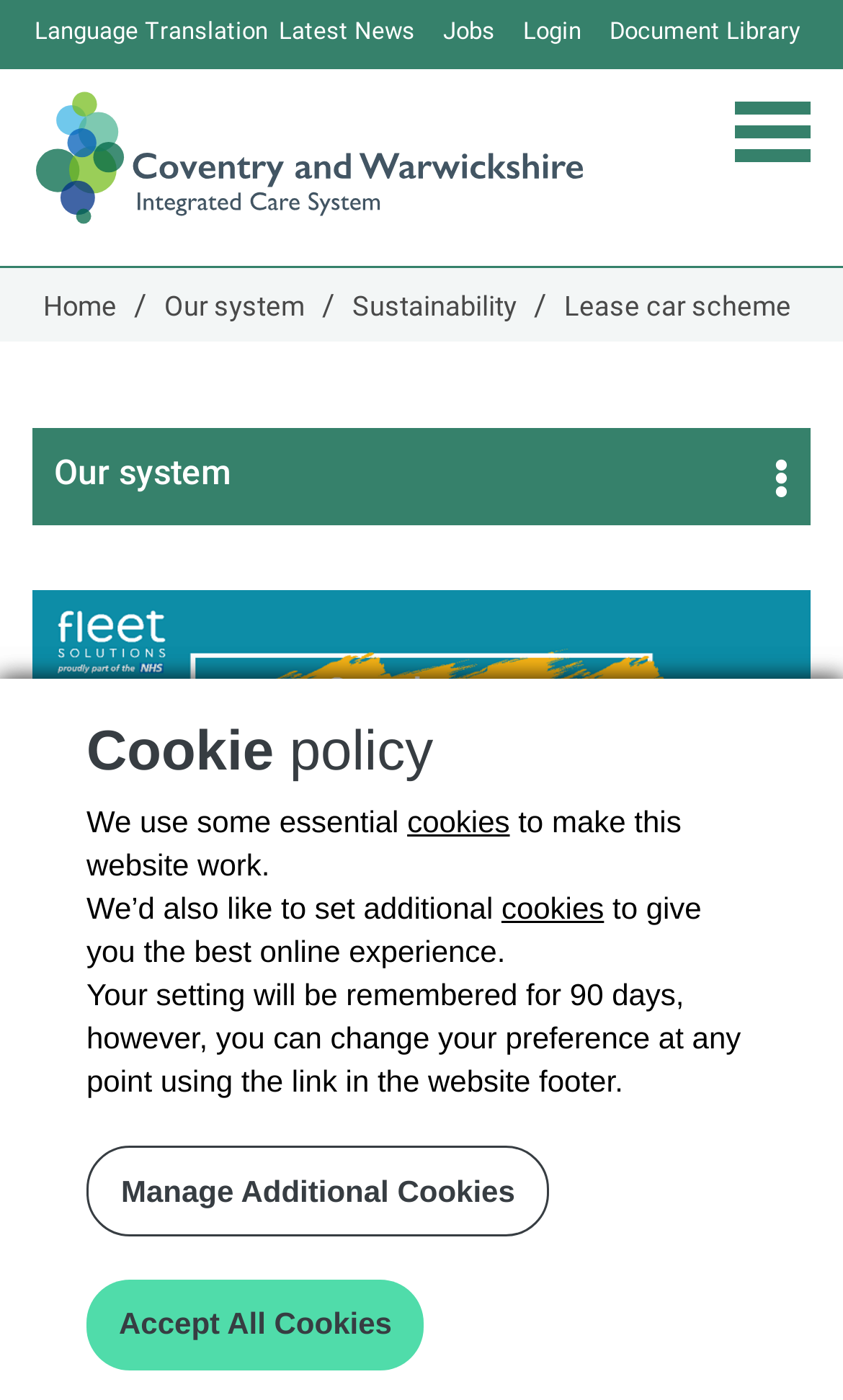Determine the bounding box coordinates for the region that must be clicked to execute the following instruction: "Click the 'Document Library' link".

[0.723, 0.0, 0.949, 0.049]